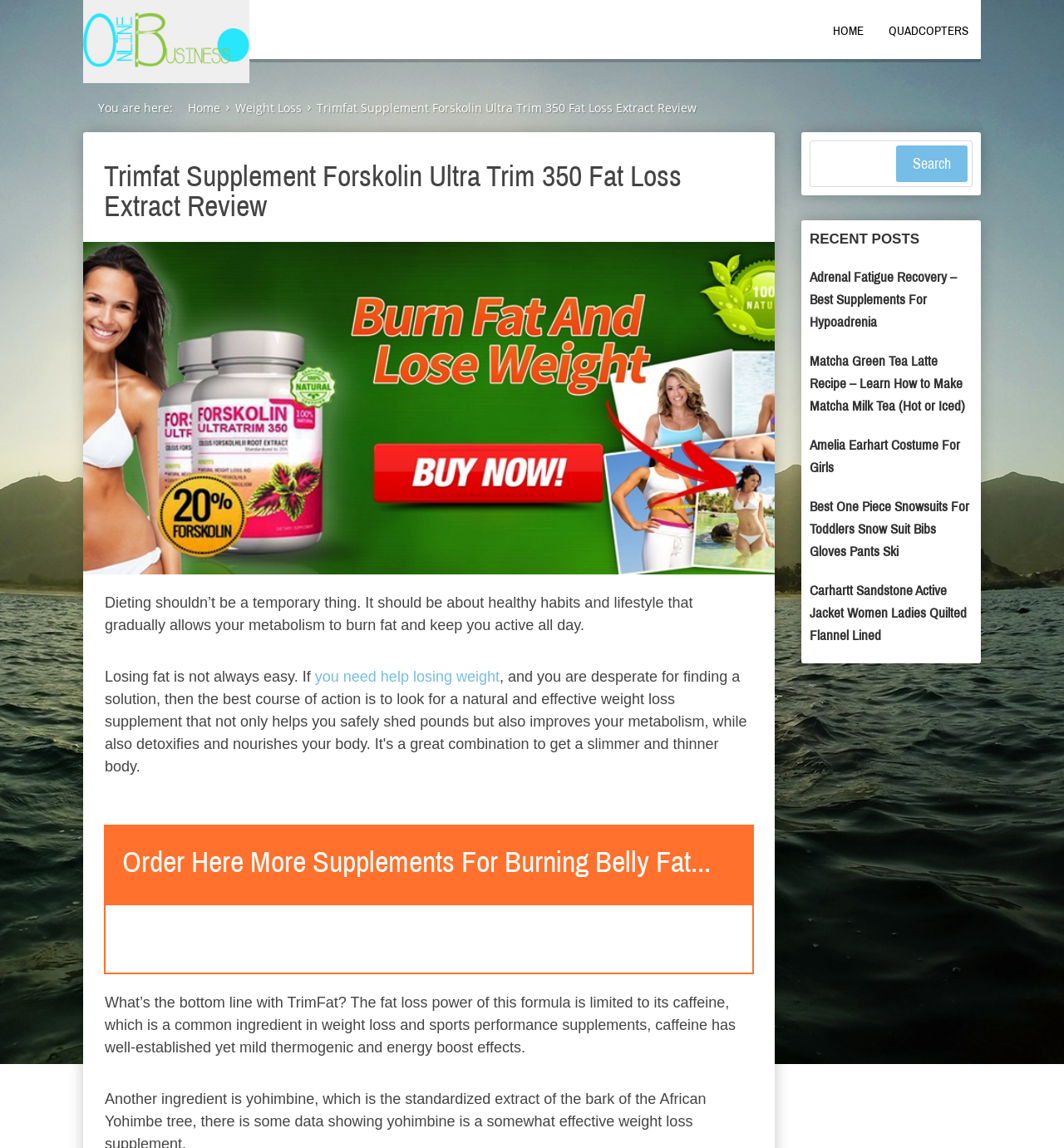Can you pinpoint the bounding box coordinates for the clickable element required for this instruction: "Search for supplements"? The coordinates should be four float numbers between 0 and 1, i.e., [left, top, right, bottom].

[0.842, 0.127, 0.909, 0.159]